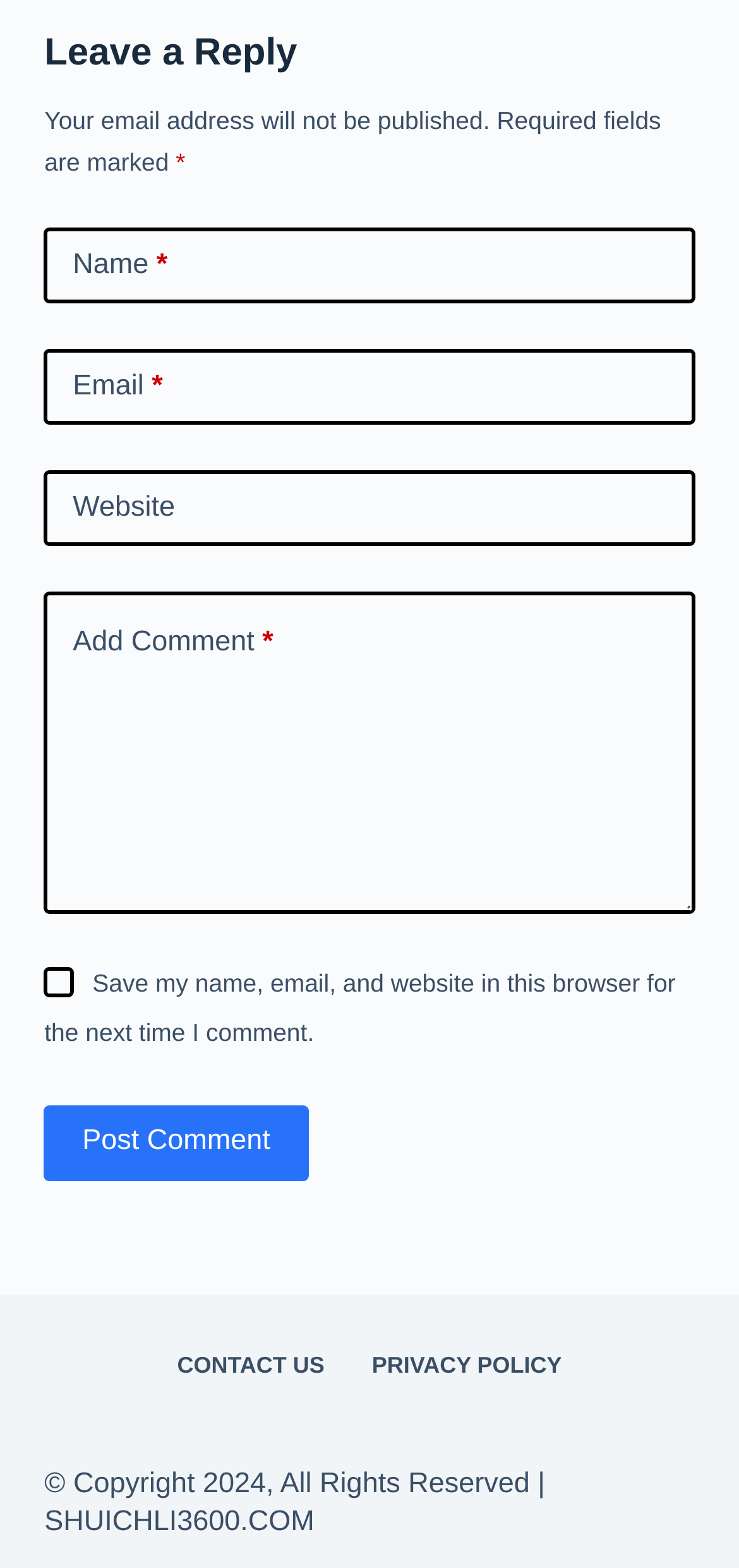Indicate the bounding box coordinates of the clickable region to achieve the following instruction: "Enter your name."

[0.06, 0.145, 0.94, 0.193]